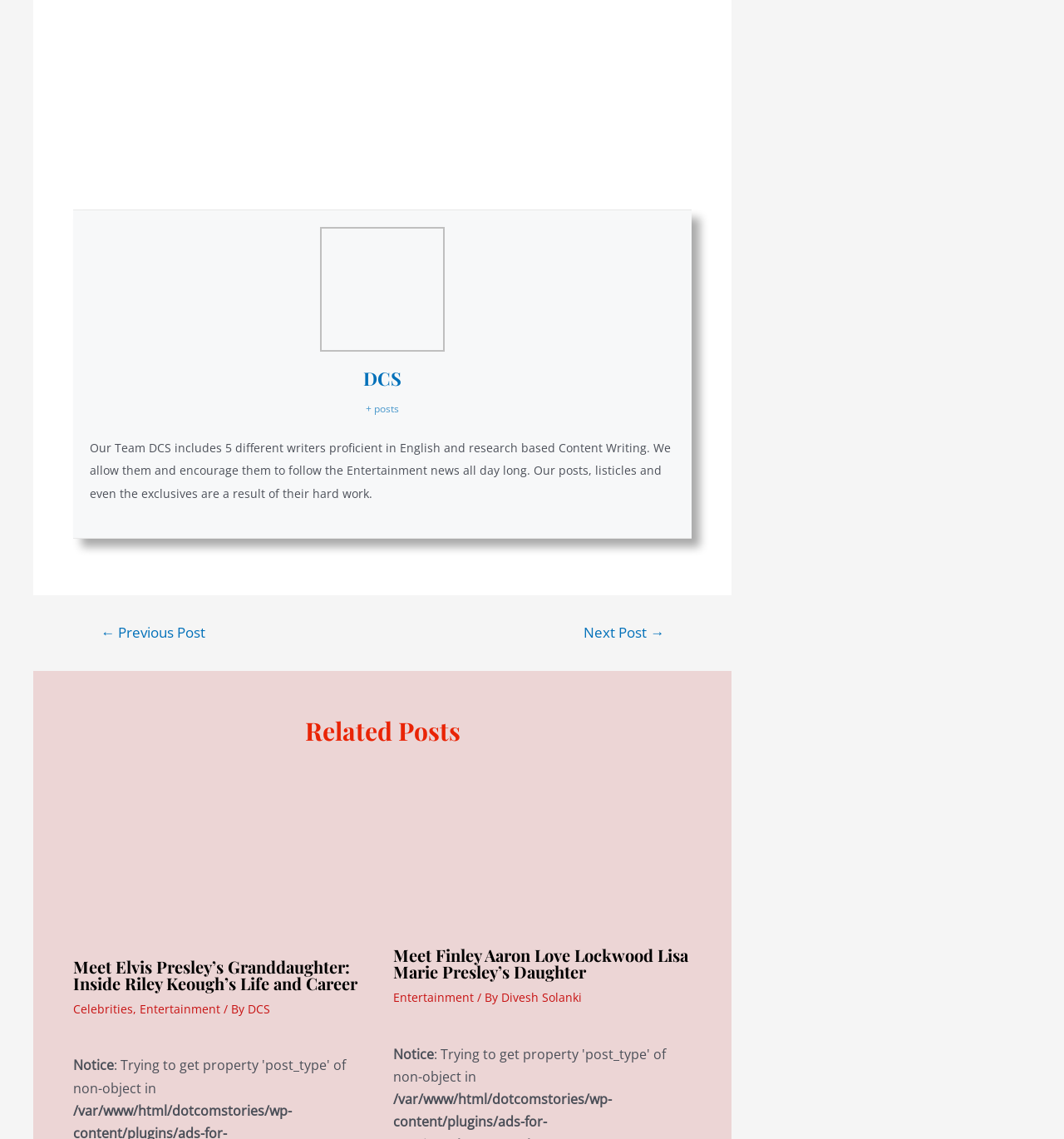Provide the bounding box coordinates of the section that needs to be clicked to accomplish the following instruction: "Read the 'Our Team DCS' description."

[0.084, 0.386, 0.63, 0.44]